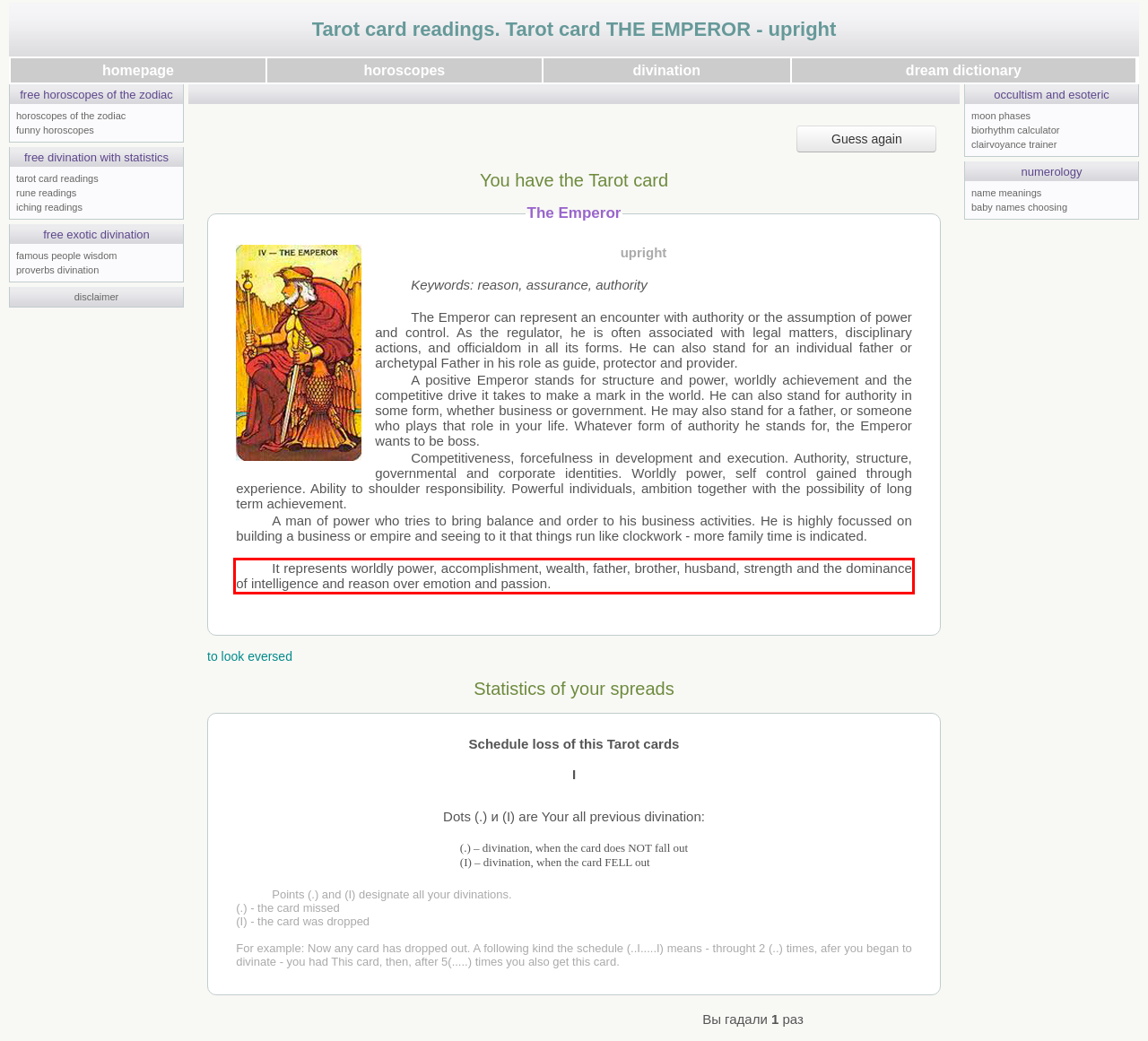Please examine the webpage screenshot containing a red bounding box and use OCR to recognize and output the text inside the red bounding box.

It represents worldly power, accomplishment, wealth, father, brother, husband, strength and the dominance of intelligence and reason over emotion and passion.